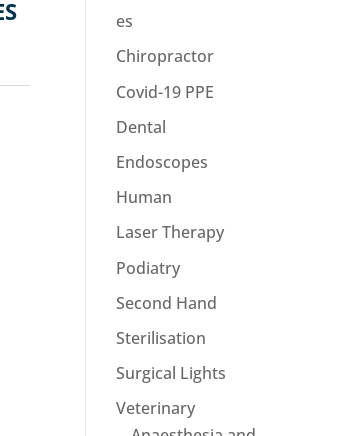Describe in detail everything you see in the image.

The image displays a section from the product categories page of Imex Medical Limited, showcasing various offerings related to veterinary and medical needs. The highlighted categories include "Chiropractor," "Covid-19 PPE," "Dental," "Endoscopes," "Human," "Laser Therapy," "Podiatry," "Second Hand," "Sterilisation," "Surgical Lights," and "Veterinary," along with specialized equipment like "Anaesthesia and Ventilators." This diverse range signifies the company's commitment to providing comprehensive solutions for both animal care and medical services, highlighting their extensive inventory of products designed to meet varied professional needs in the veterinary and healthcare sectors.